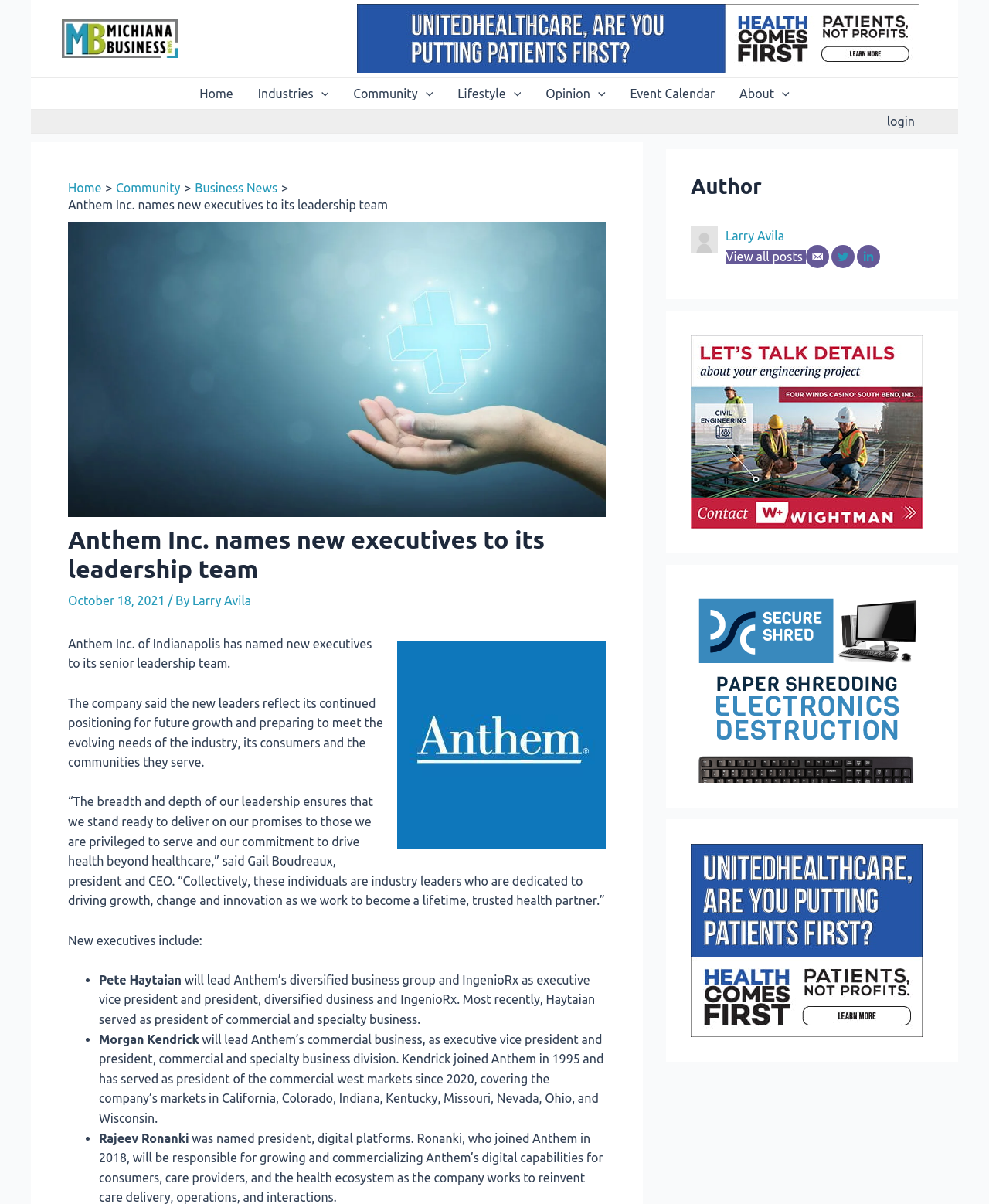Locate the bounding box coordinates of the area you need to click to fulfill this instruction: 'Click on the 'Event Calendar' link'. The coordinates must be in the form of four float numbers ranging from 0 to 1: [left, top, right, bottom].

[0.625, 0.065, 0.735, 0.091]